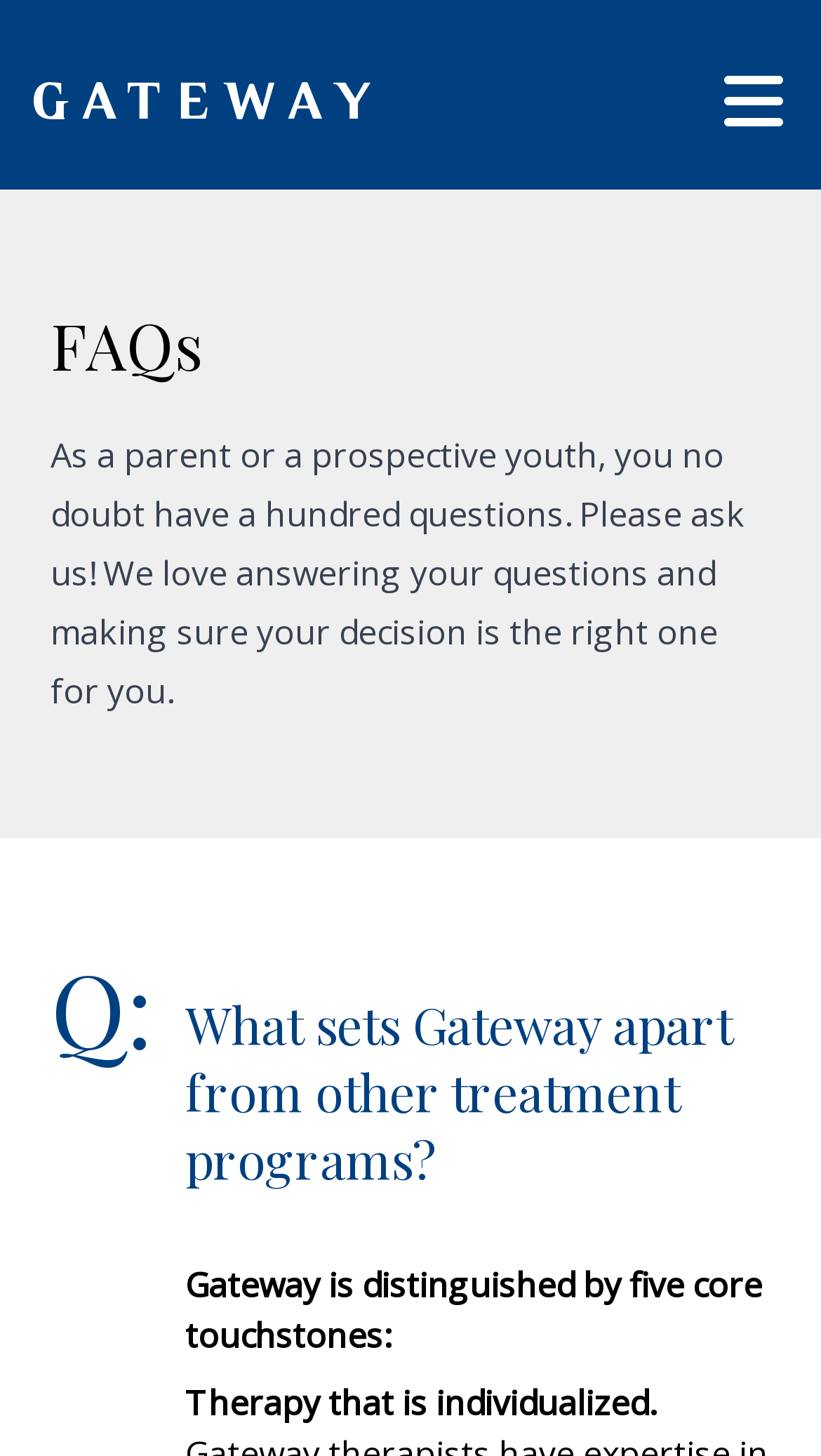Give a short answer to this question using one word or a phrase:
How many core touchstones does Gateway have?

Five